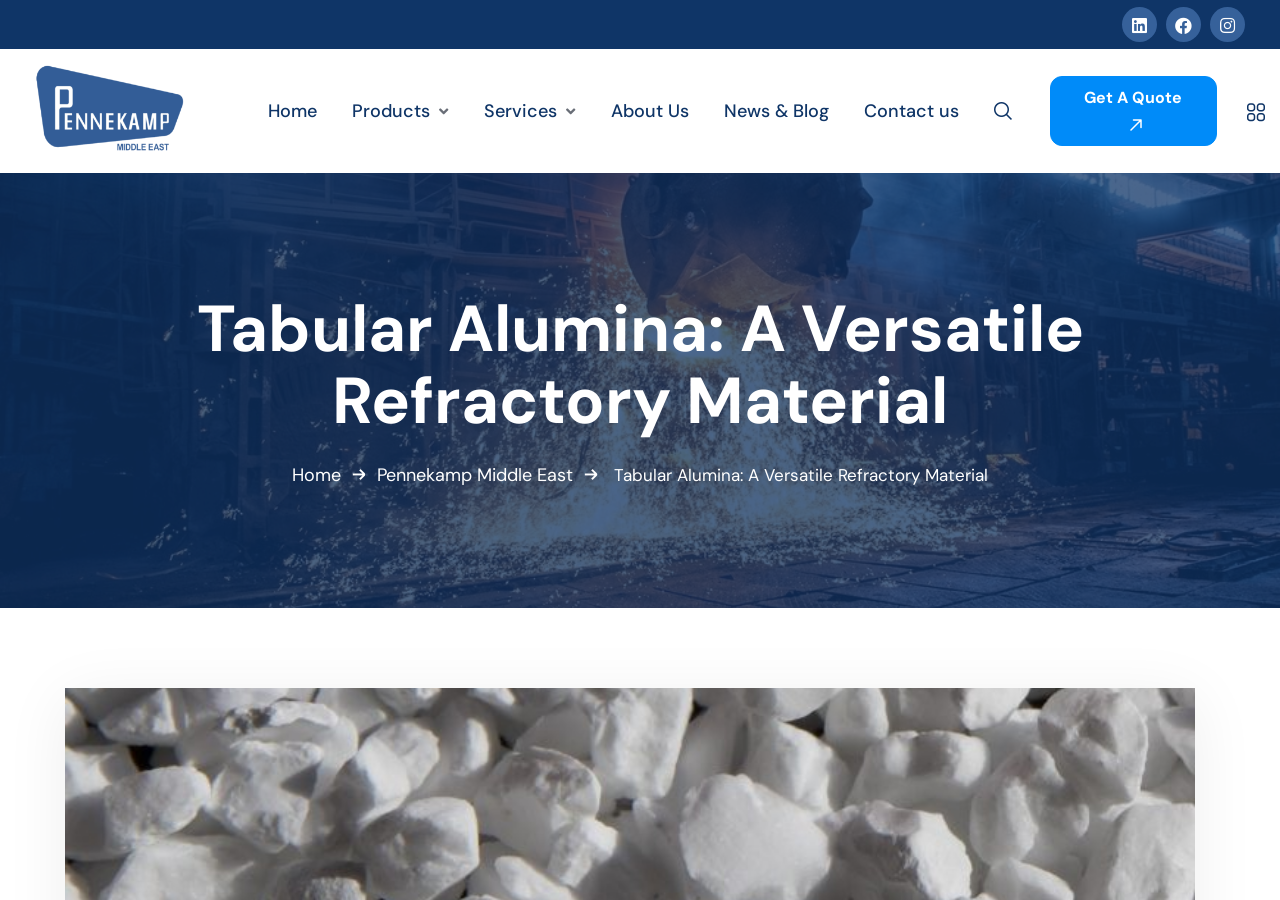Please find the bounding box coordinates of the section that needs to be clicked to achieve this instruction: "Click the Pennekamp Middle East logo".

[0.012, 0.054, 0.159, 0.192]